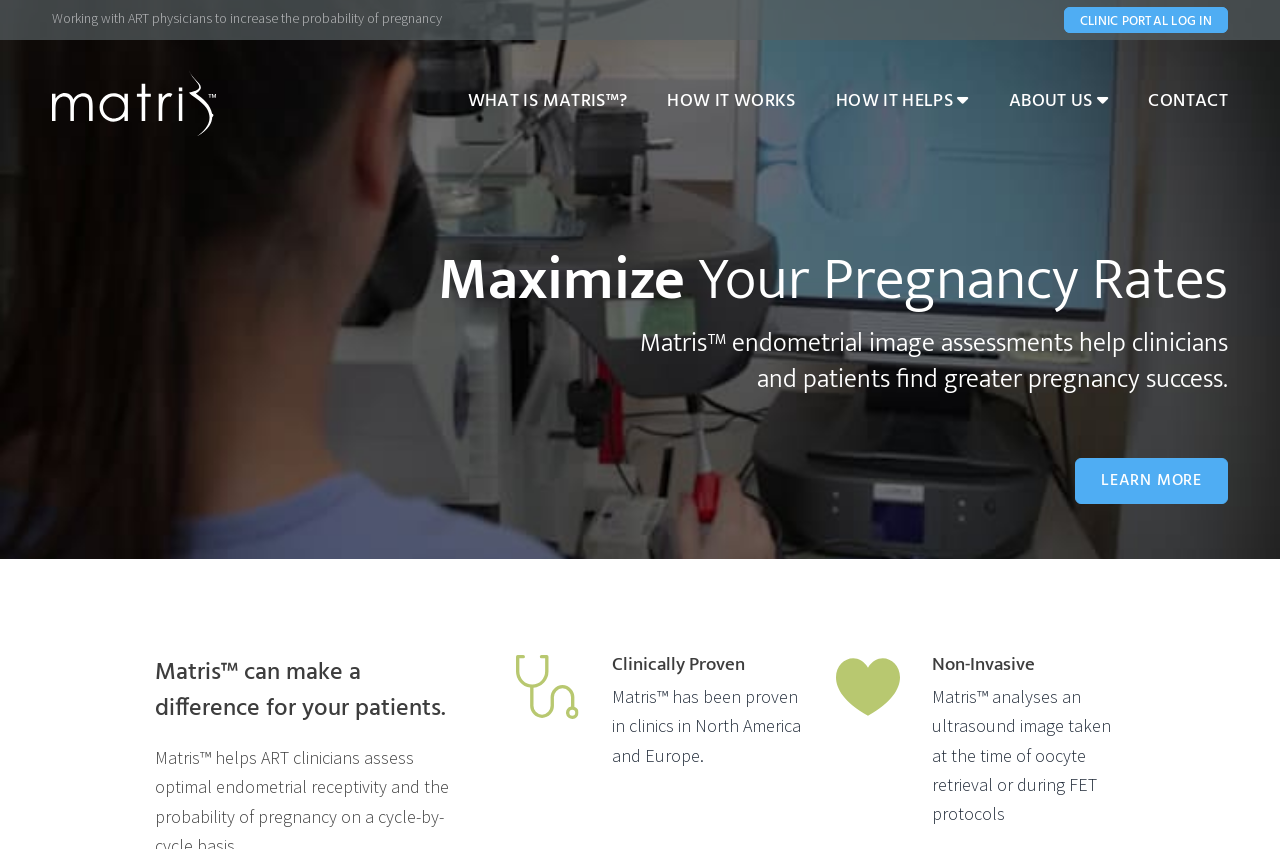What can clinicians do with Matris™?
Based on the image, please offer an in-depth response to the question.

The webpage suggests that Matris™ can make a difference for clinicians' patients, implying that clinicians can use Matris™ to improve pregnancy outcomes for their patients.